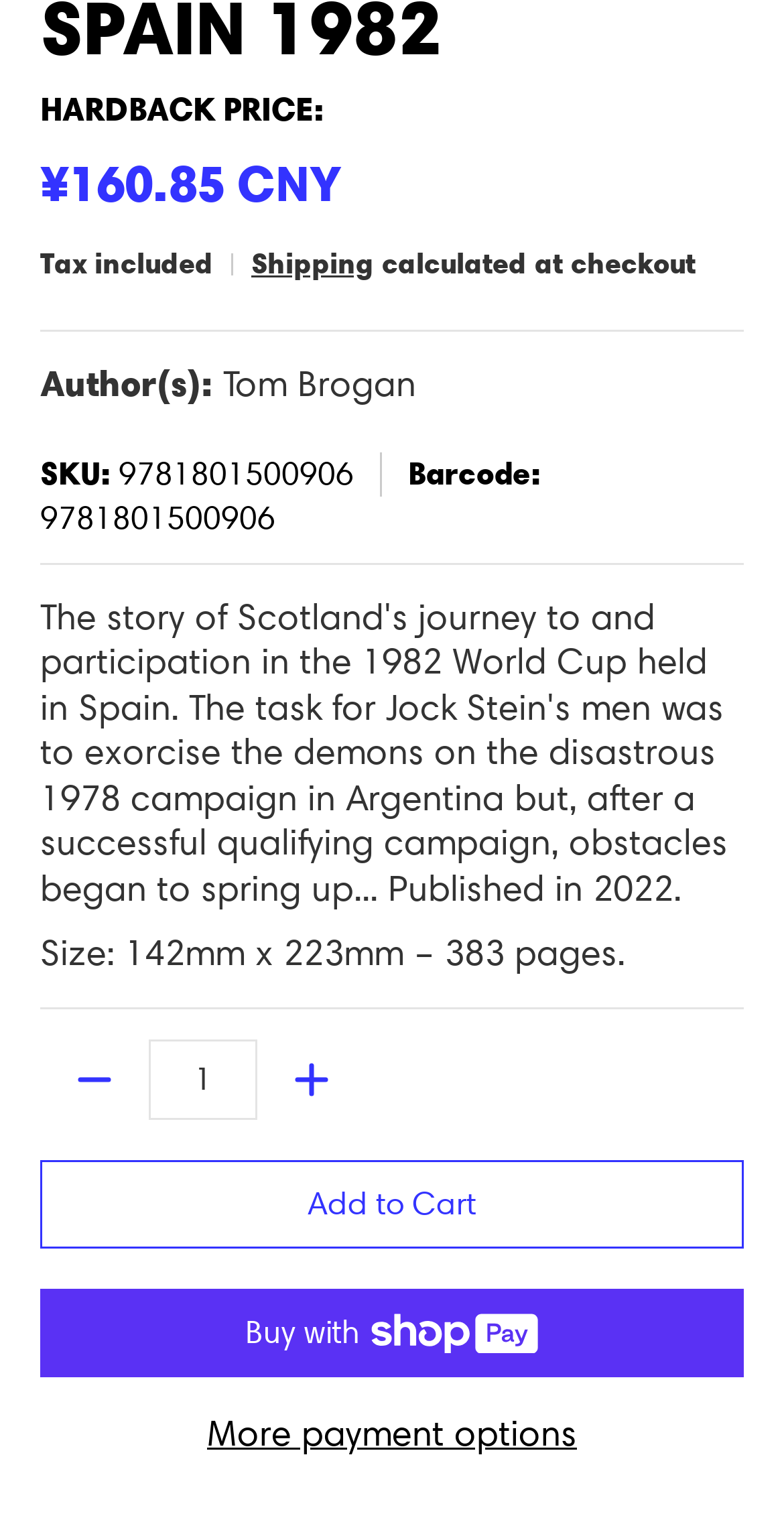Calculate the bounding box coordinates of the UI element given the description: "Buy now with ShopPayBuy with".

[0.051, 0.848, 0.949, 0.906]